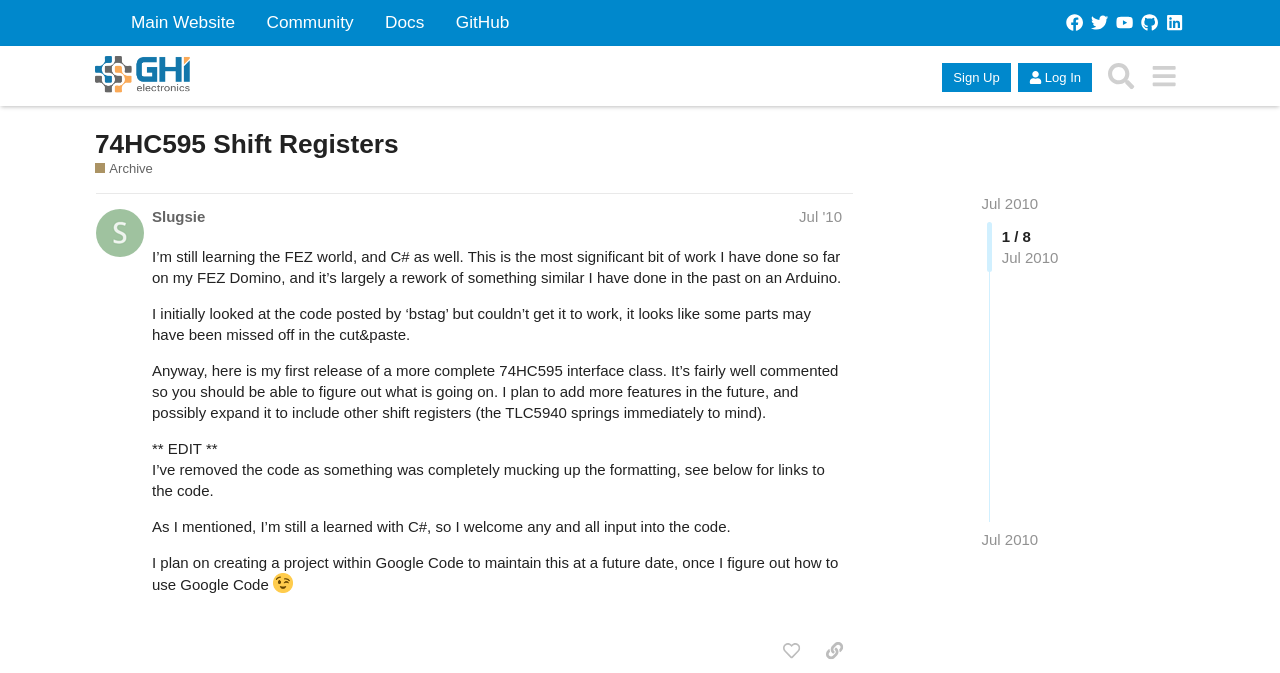What is the name of the forum?
Provide a well-explained and detailed answer to the question.

The name of the forum can be found in the header section of the webpage, where it is written as 'GHI Electronics' Forums'.